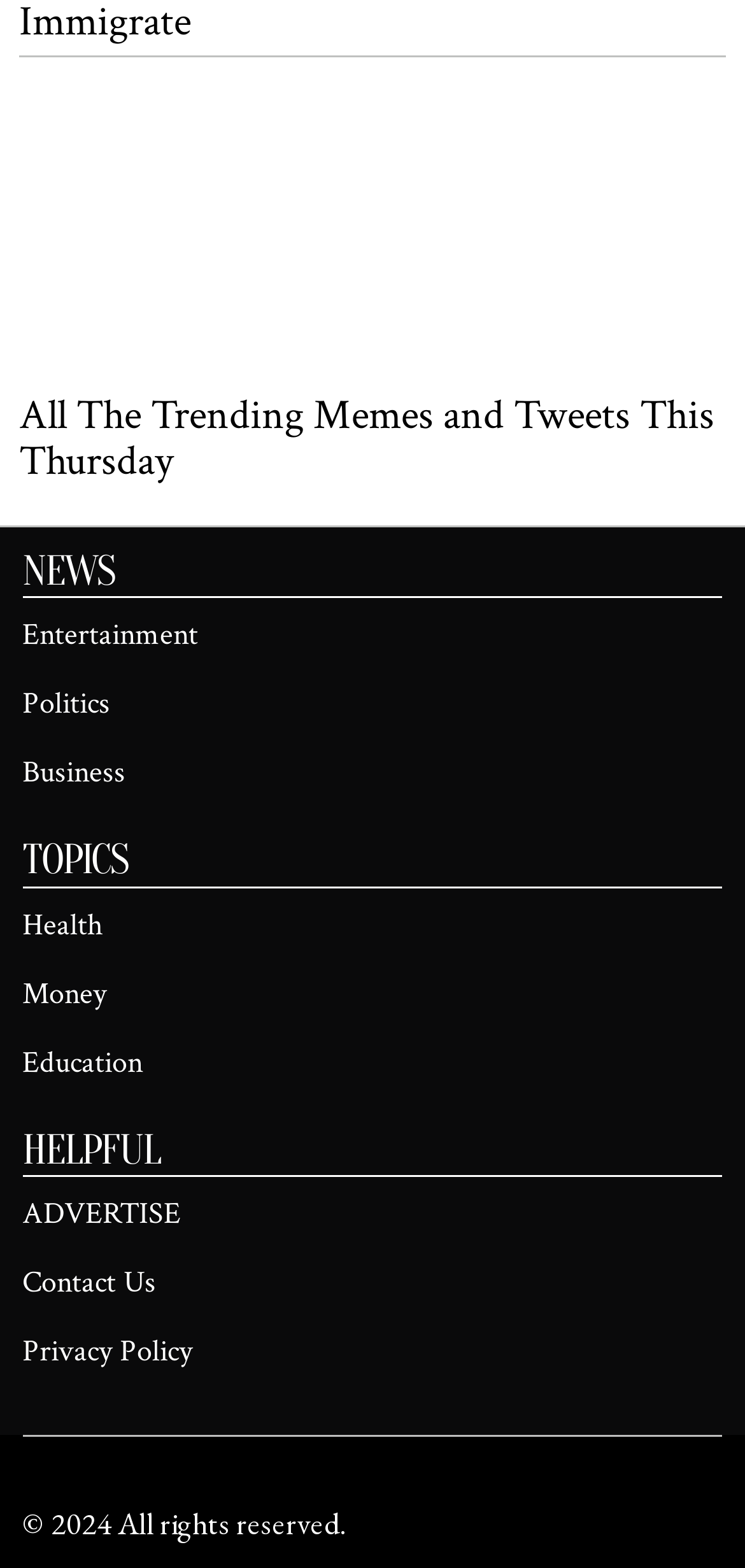Provide a single word or phrase to answer the given question: 
What is the main topic of the webpage?

News